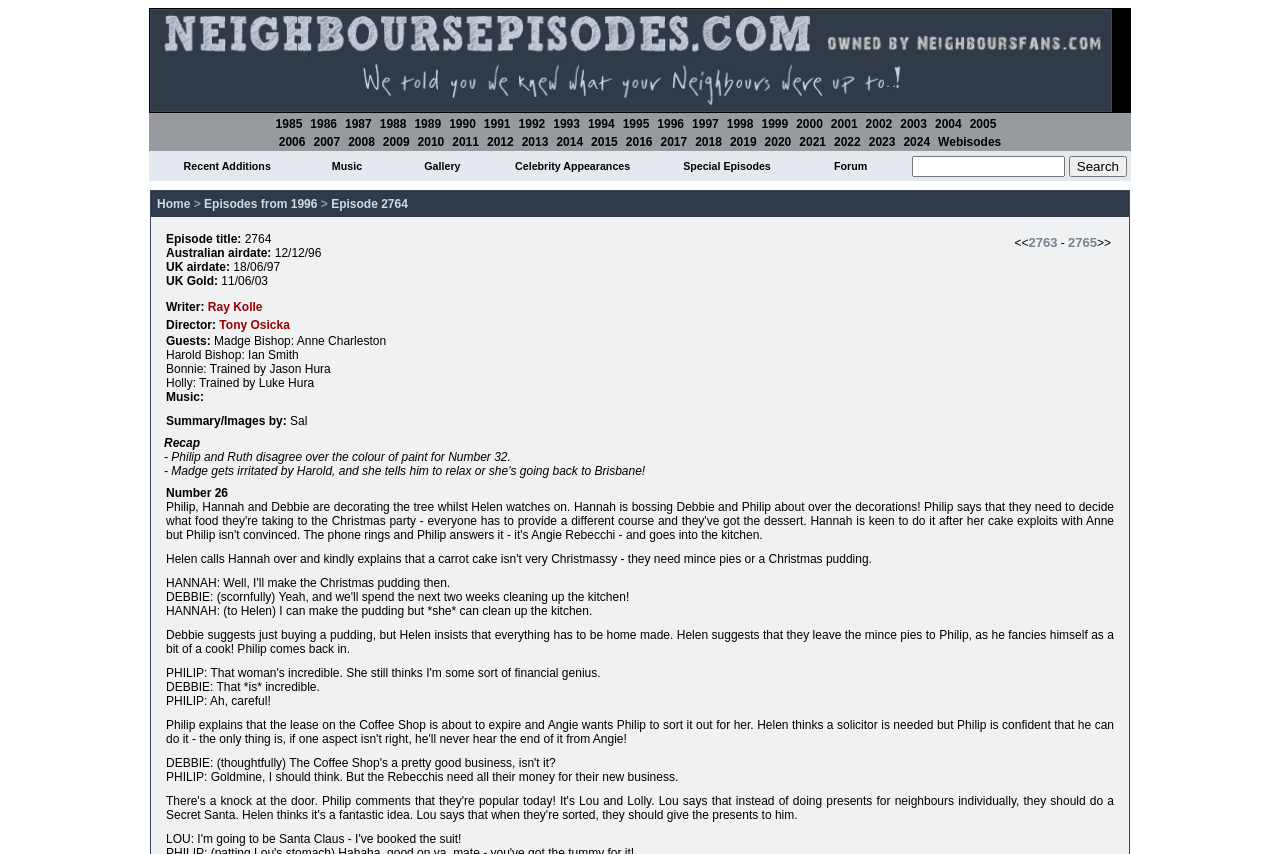Please specify the bounding box coordinates in the format (top-left x, top-left y, bottom-right x, bottom-right y), with values ranging from 0 to 1. Identify the bounding box for the UI component described as follows: Ray Kolle

[0.162, 0.352, 0.205, 0.368]